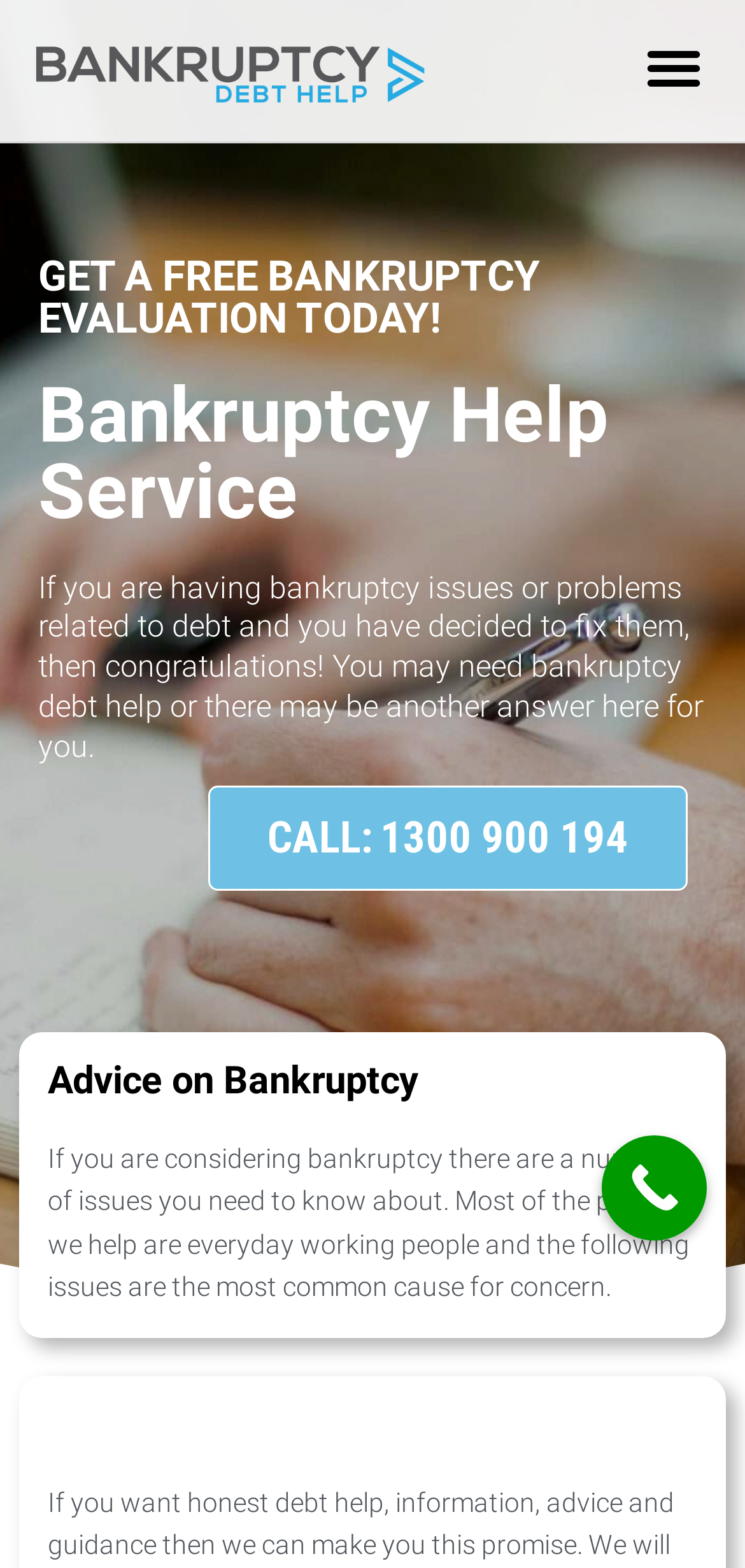What is the next step for users considering bankruptcy?
Refer to the image and provide a concise answer in one word or phrase.

Get a free evaluation